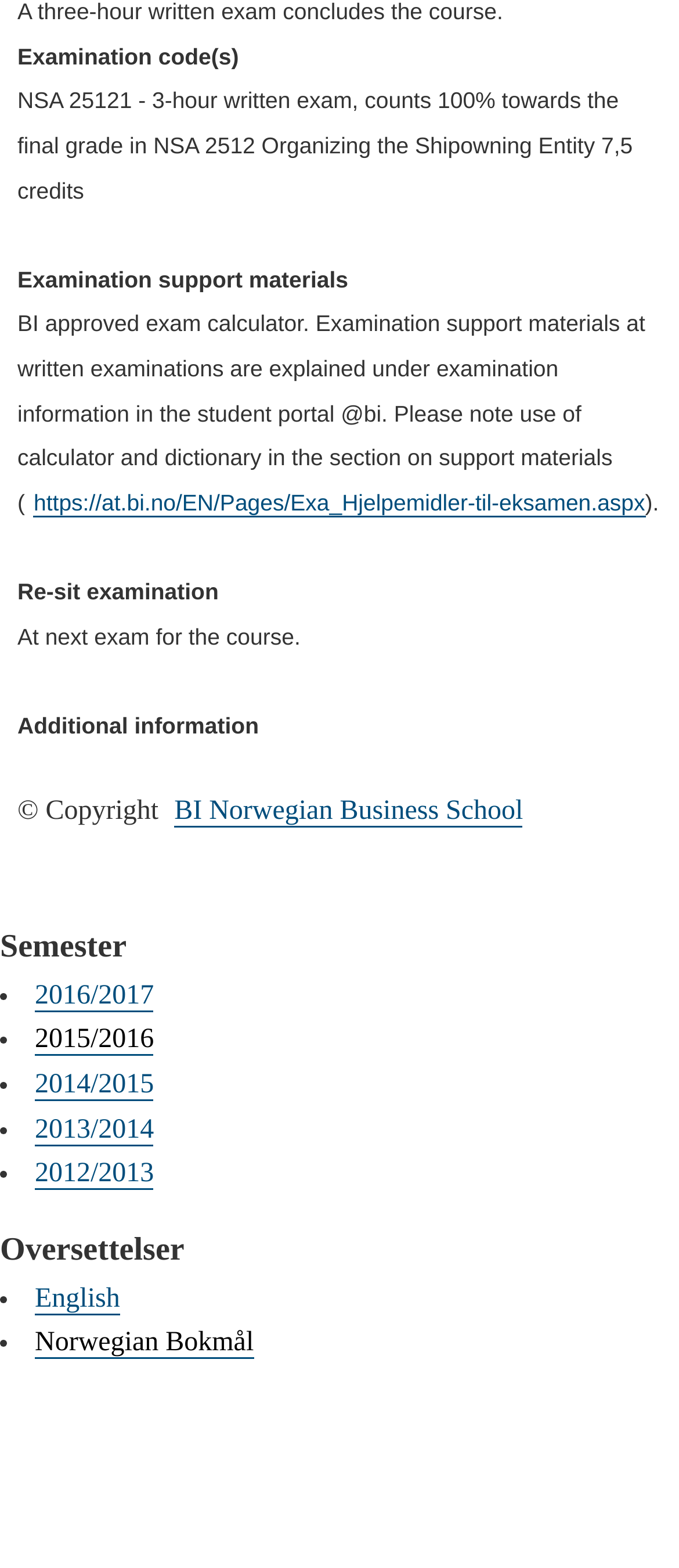Identify the bounding box for the UI element specified in this description: "2016/2017". The coordinates must be four float numbers between 0 and 1, formatted as [left, top, right, bottom].

[0.051, 0.625, 0.227, 0.645]